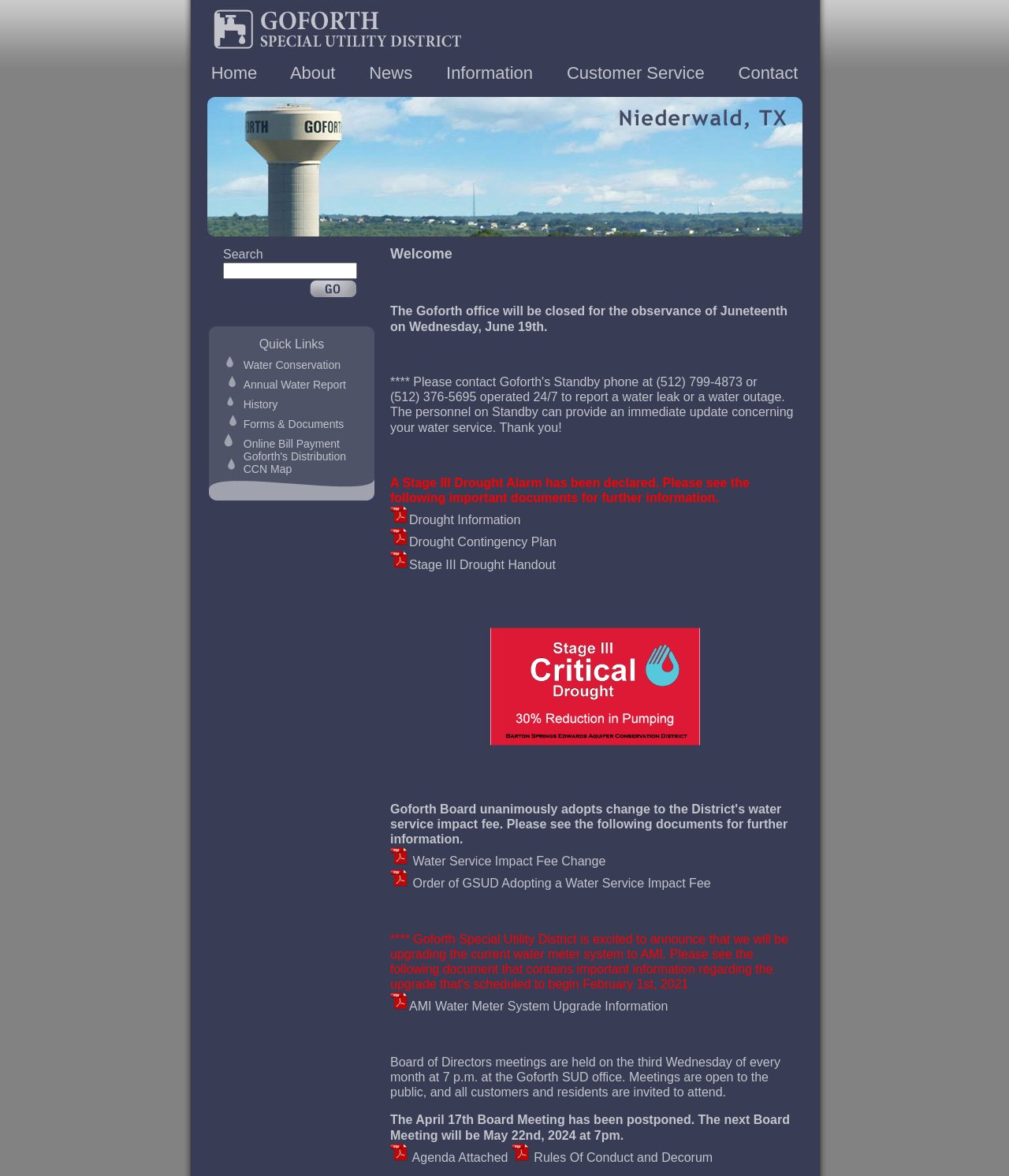Indicate the bounding box coordinates of the element that must be clicked to execute the instruction: "View Water Restrictions". The coordinates should be given as four float numbers between 0 and 1, i.e., [left, top, right, bottom].

[0.486, 0.625, 0.694, 0.636]